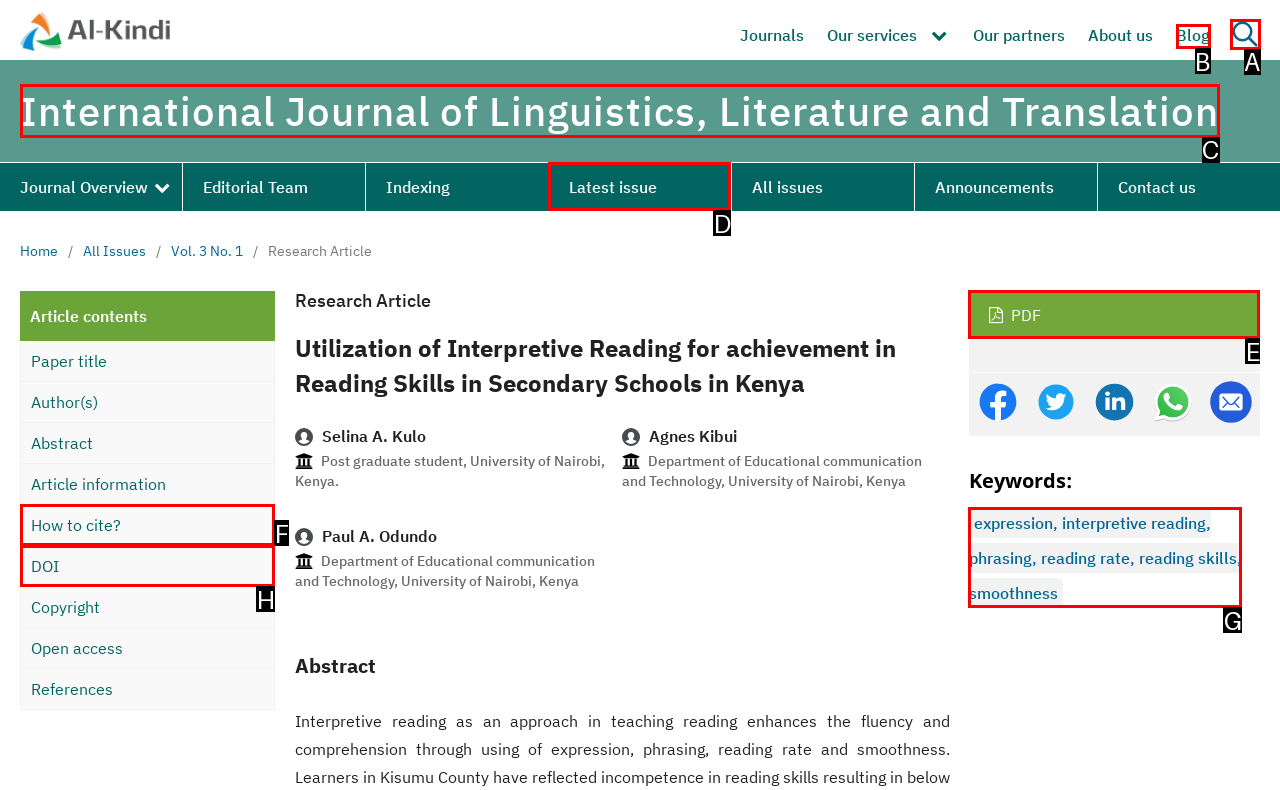Tell me which option I should click to complete the following task: Explore People section
Answer with the option's letter from the given choices directly.

None